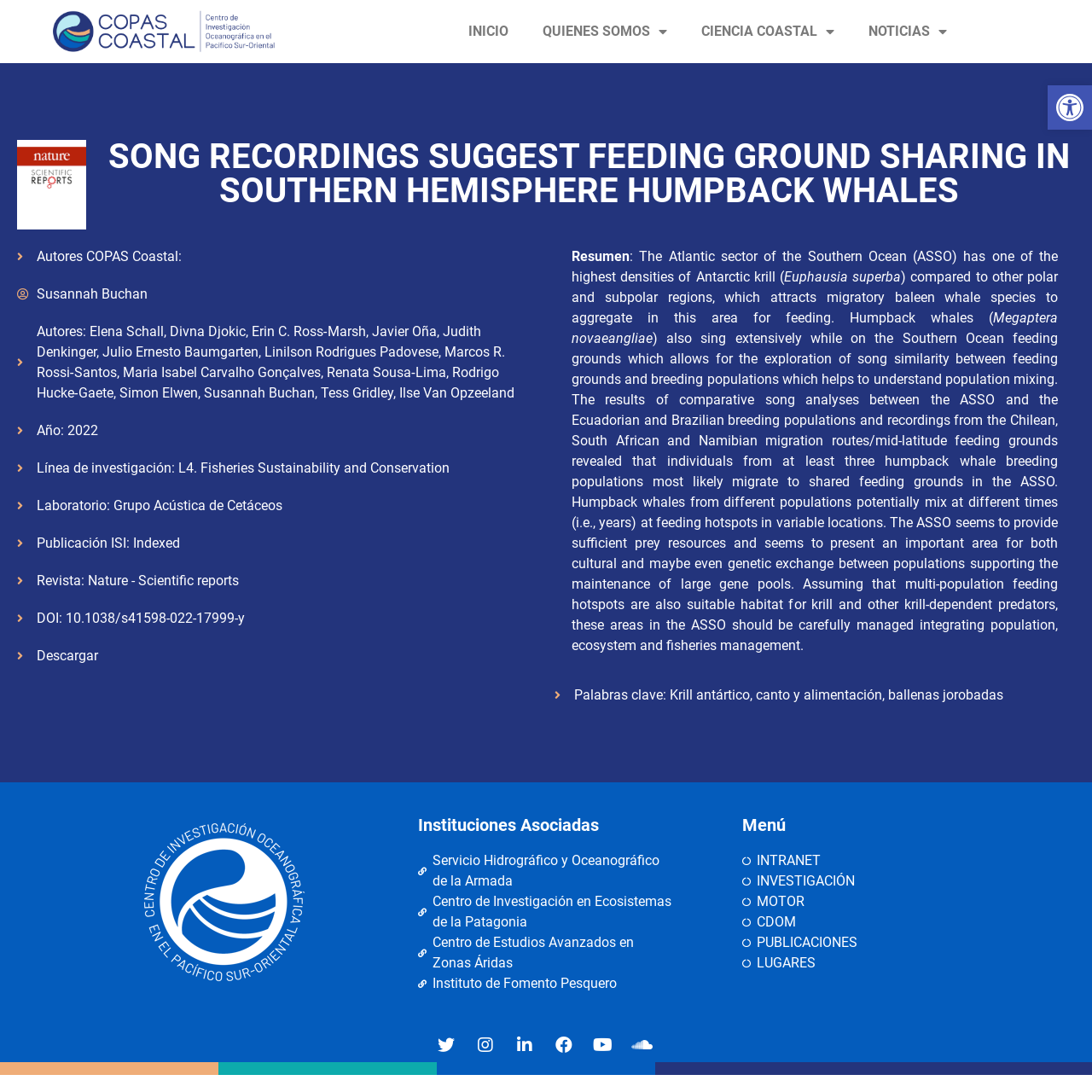Extract the bounding box for the UI element that matches this description: "QUIENES SOMOS".

[0.482, 0.011, 0.627, 0.047]